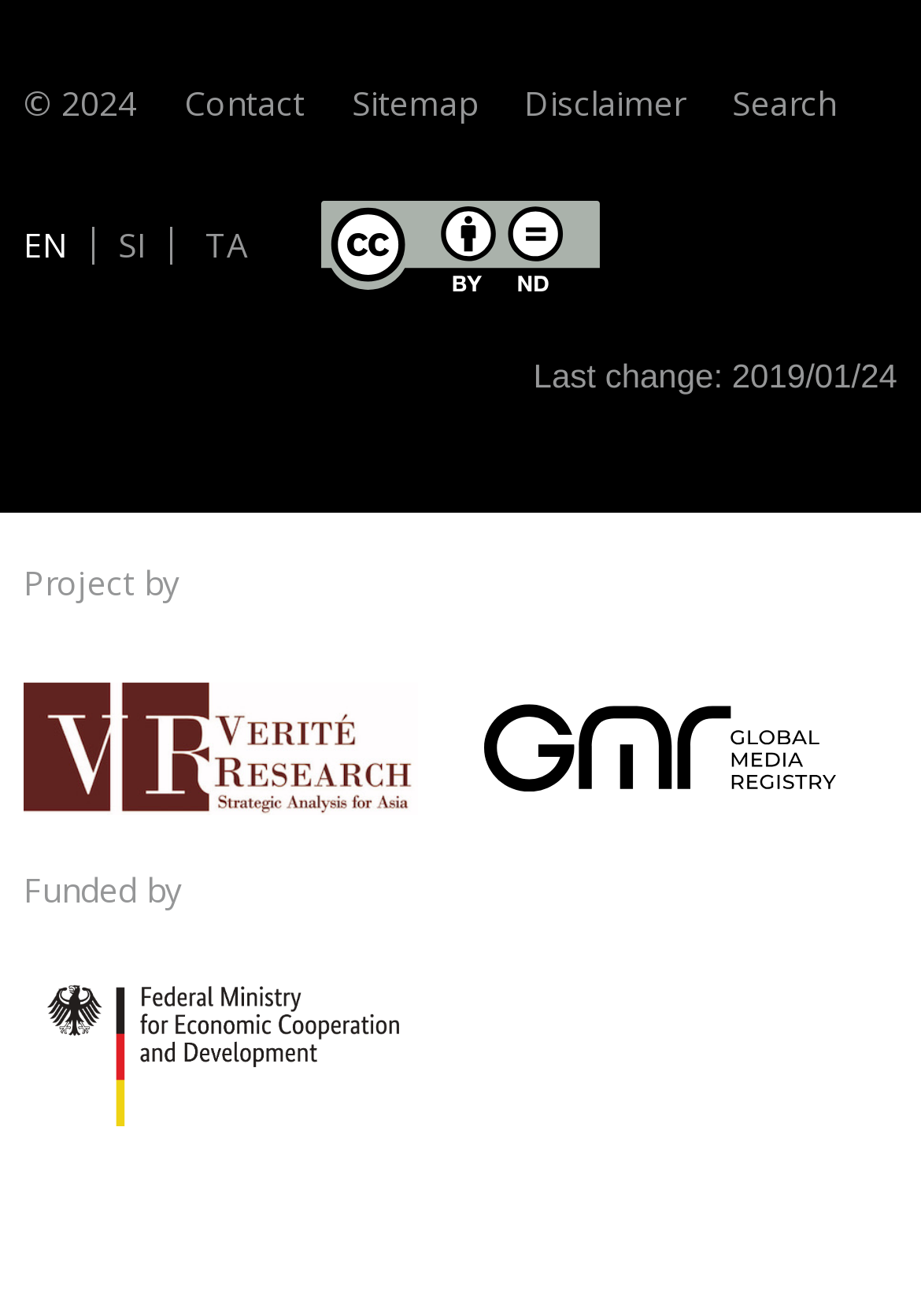Please predict the bounding box coordinates of the element's region where a click is necessary to complete the following instruction: "search". The coordinates should be represented by four float numbers between 0 and 1, i.e., [left, top, right, bottom].

[0.795, 0.06, 0.908, 0.094]